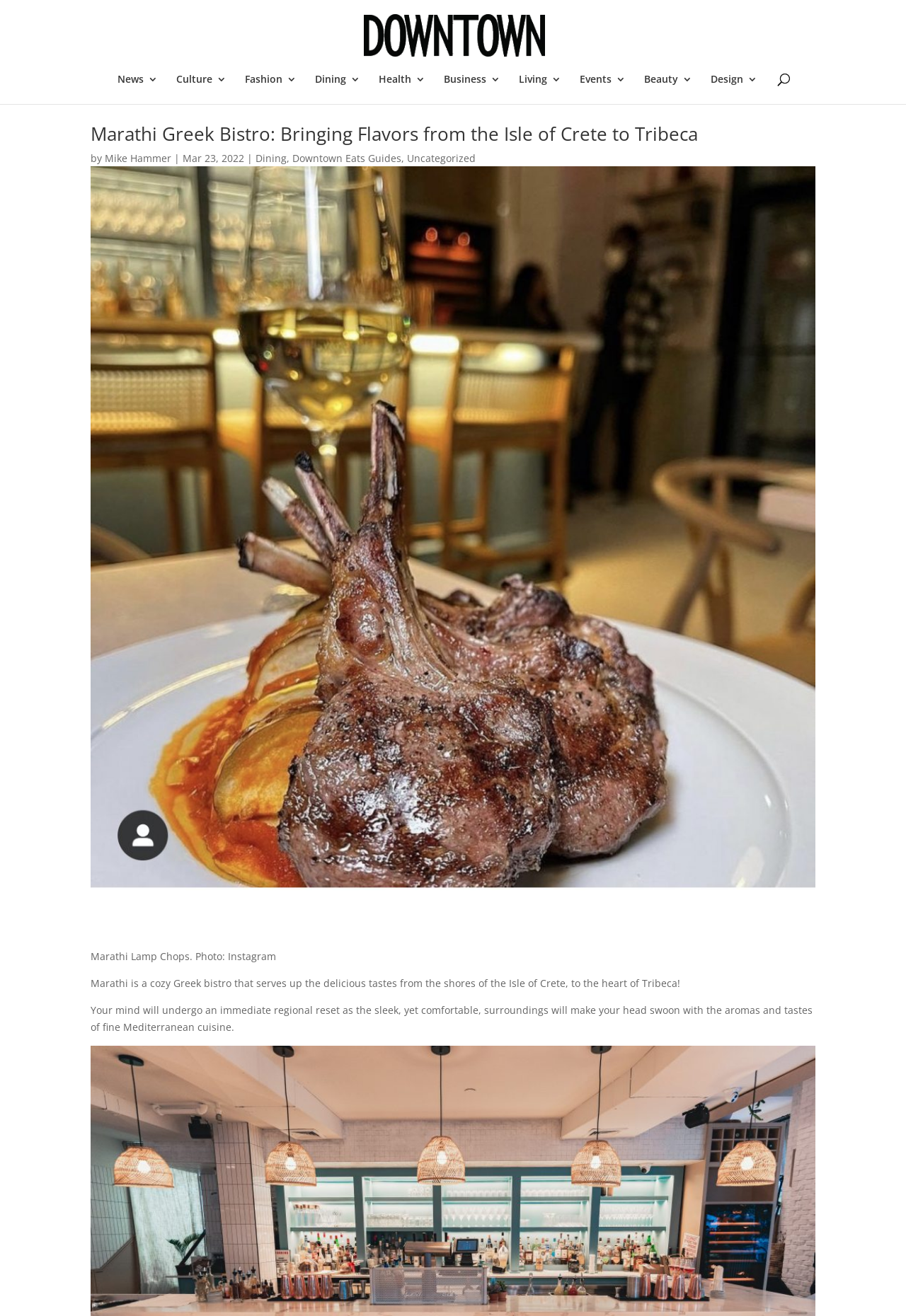Please give a short response to the question using one word or a phrase:
What type of cuisine does Marathi serve?

Greek